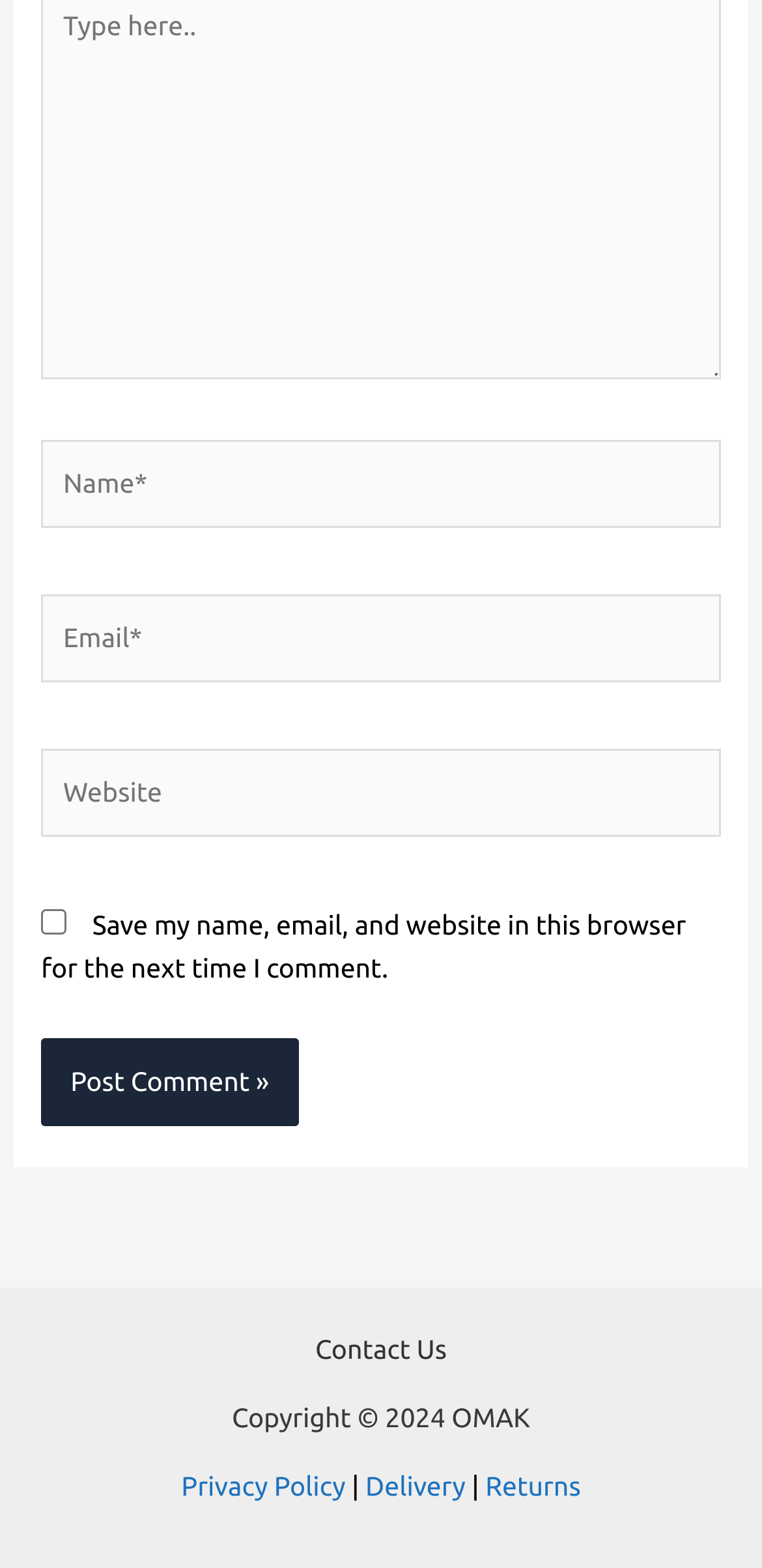Please locate the bounding box coordinates of the element that should be clicked to complete the given instruction: "Click the 'Share on Facebook' button".

None